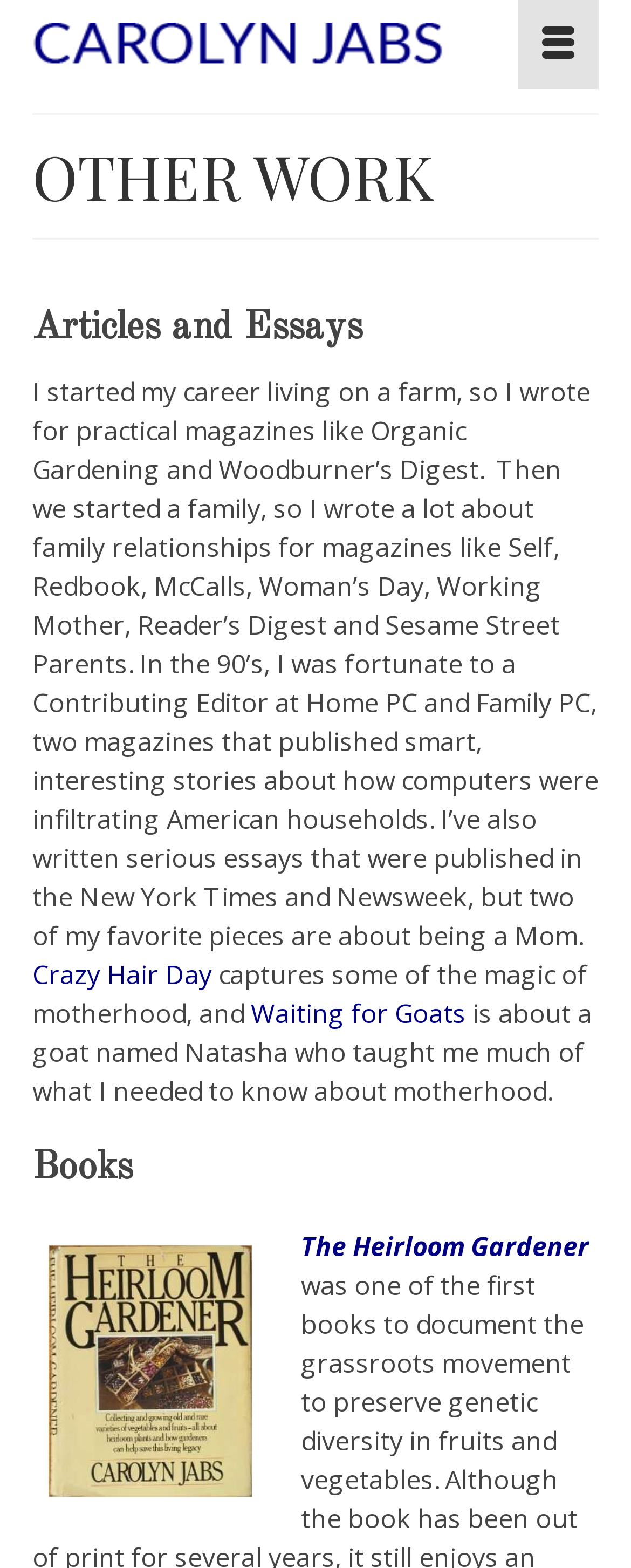What is the title of one of the author's books?
Provide a detailed answer to the question using information from the image.

On the webpage, I can see a link to one of the author's books, titled 'The Heirloom Gardener', which is listed under the 'Books' section.